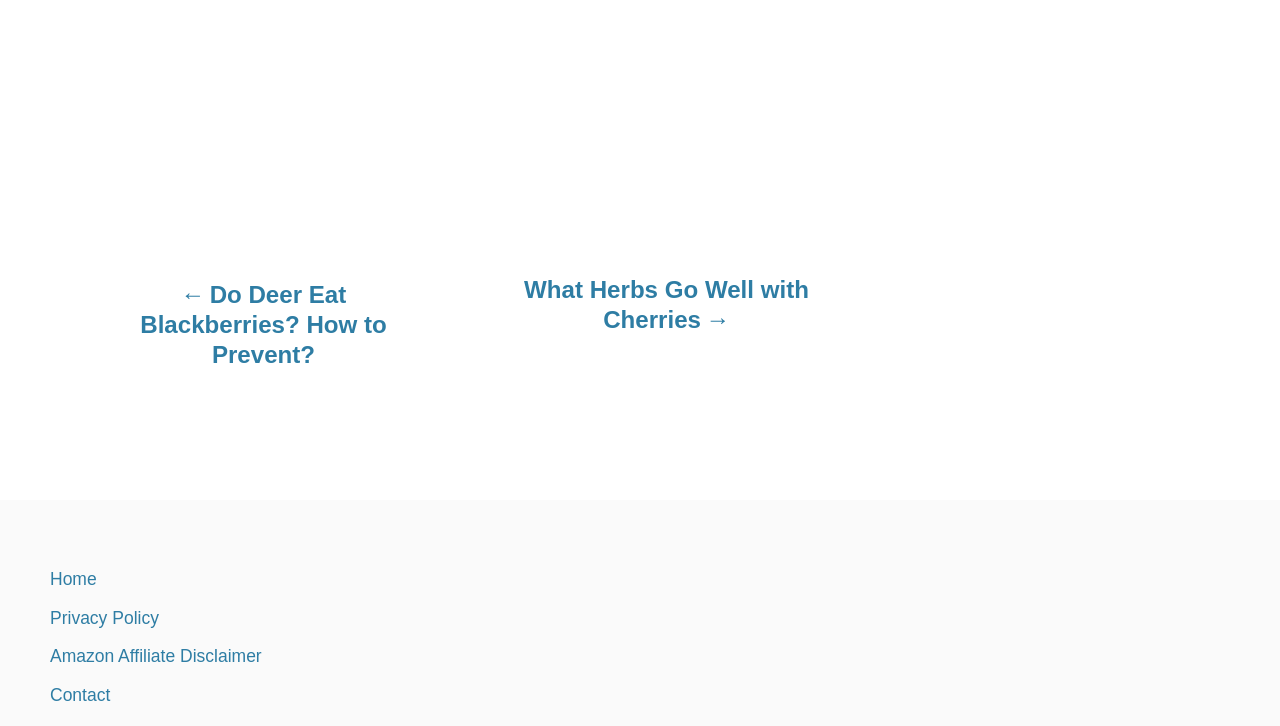Please specify the bounding box coordinates of the region to click in order to perform the following instruction: "view privacy policy".

[0.039, 0.825, 0.311, 0.877]